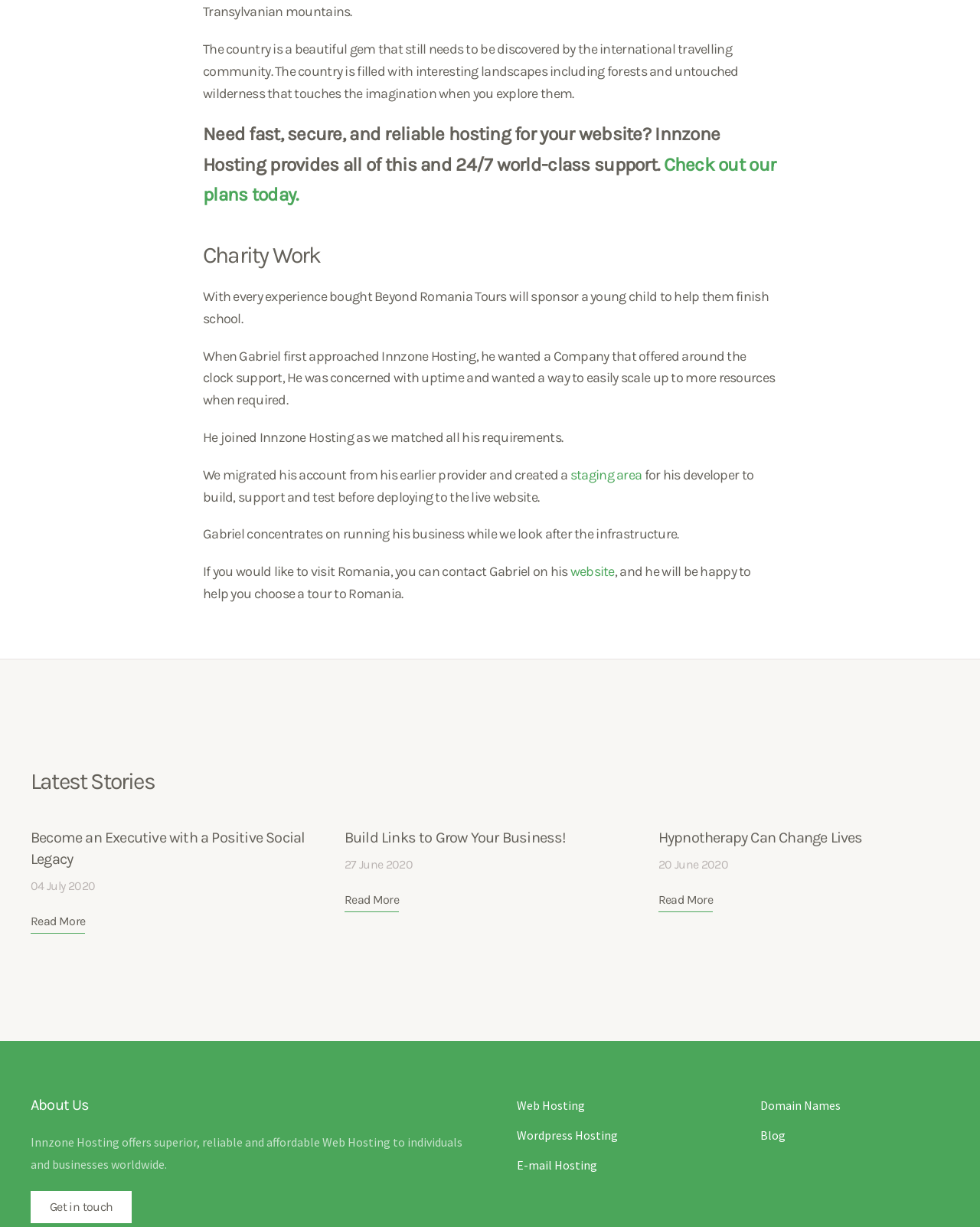How many latest stories are listed on the webpage?
Please use the image to deliver a detailed and complete answer.

The webpage has a section titled 'Latest Stories' which lists three stories with headings 'Become an Executive with a Positive Social Legacy', 'Build Links to Grow Your Business!', and 'Hypnotherapy Can Change Lives'.